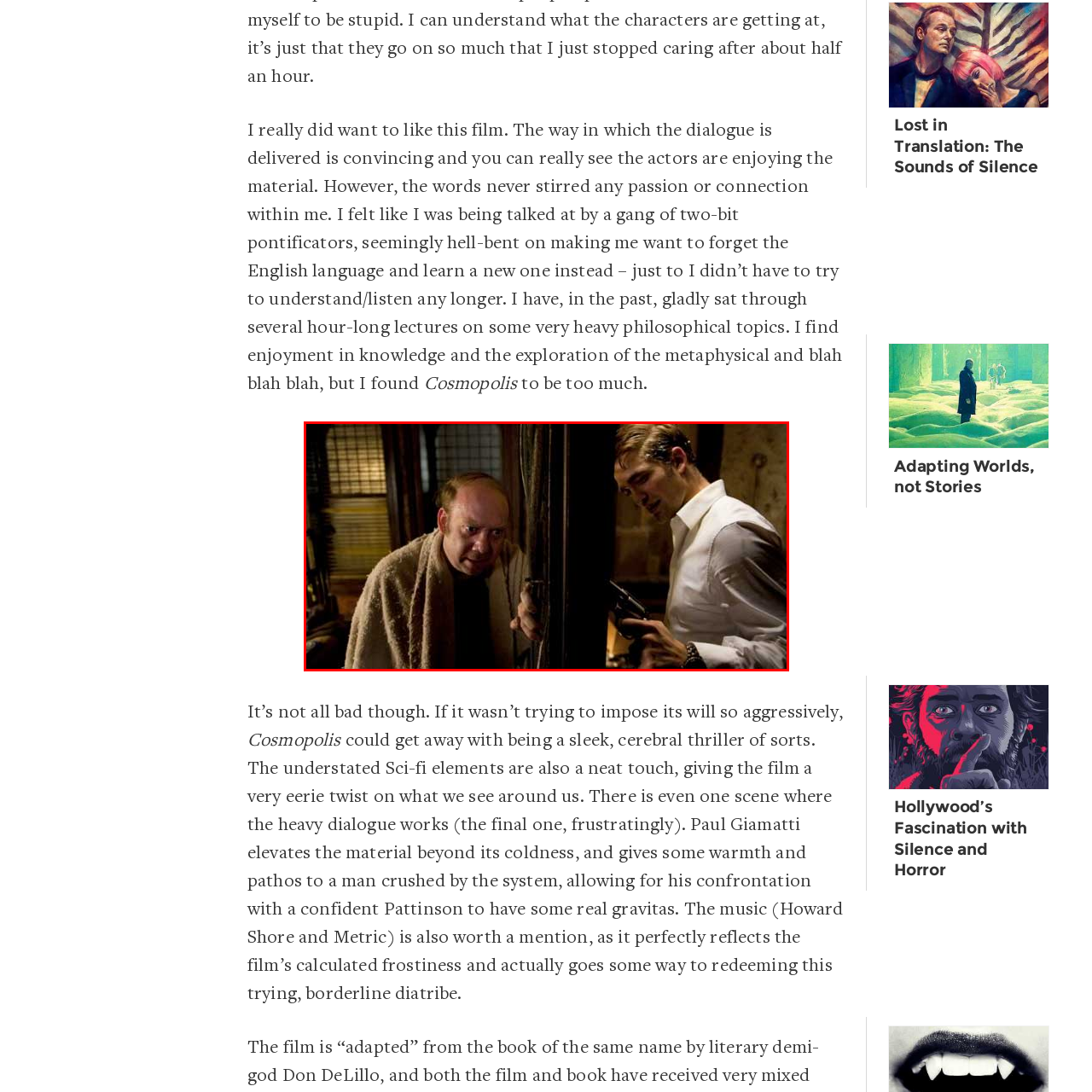What is the atmosphere of the room?
Inspect the image inside the red bounding box and answer the question with as much detail as you can.

The caption describes the room as having 'dimly lit' and 'ornate window designs and rich textures', which creates an 'eerie atmosphere' in the scene.